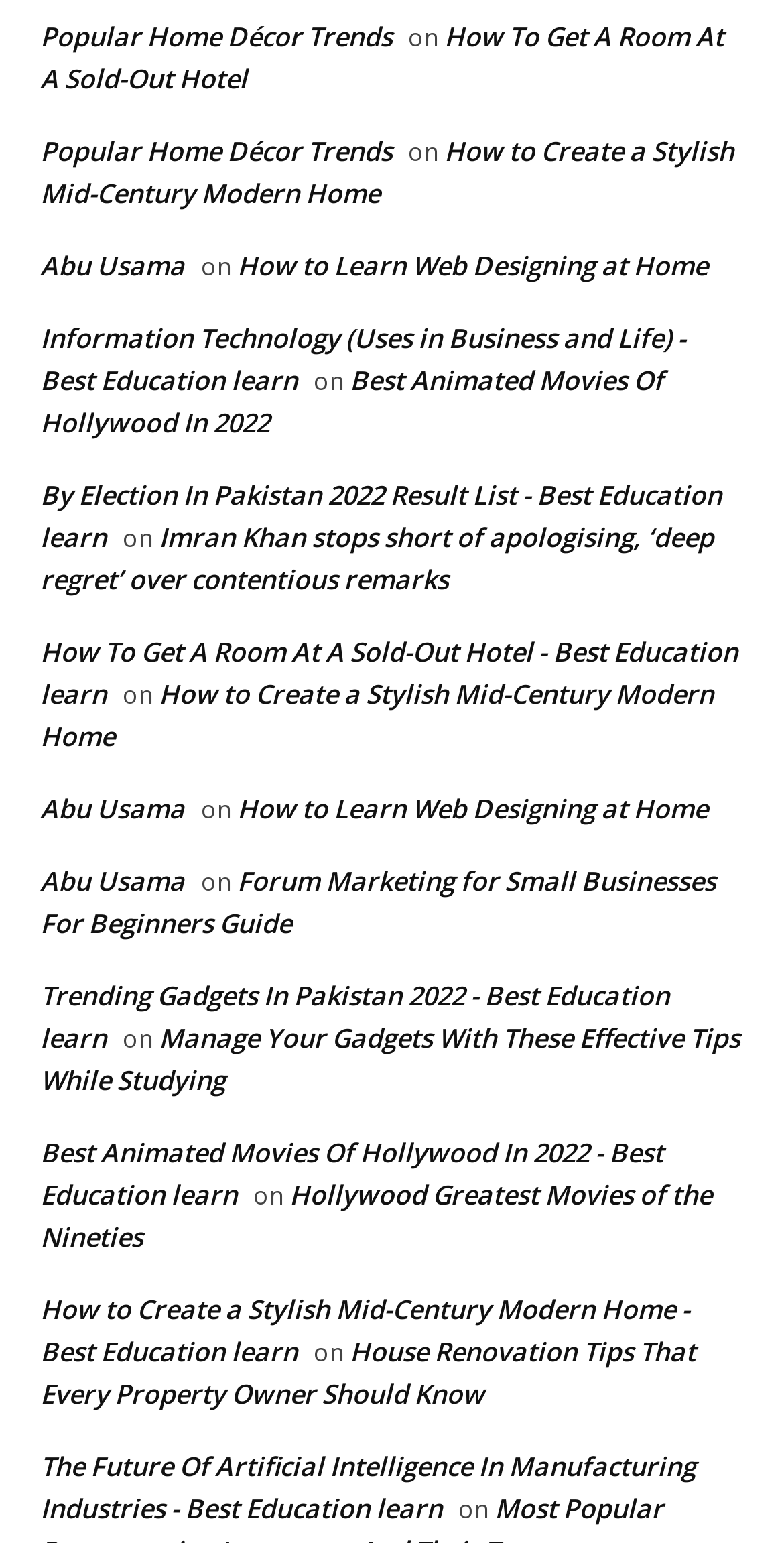Please locate the bounding box coordinates of the region I need to click to follow this instruction: "Explore information technology uses in business and life".

[0.051, 0.207, 0.874, 0.258]